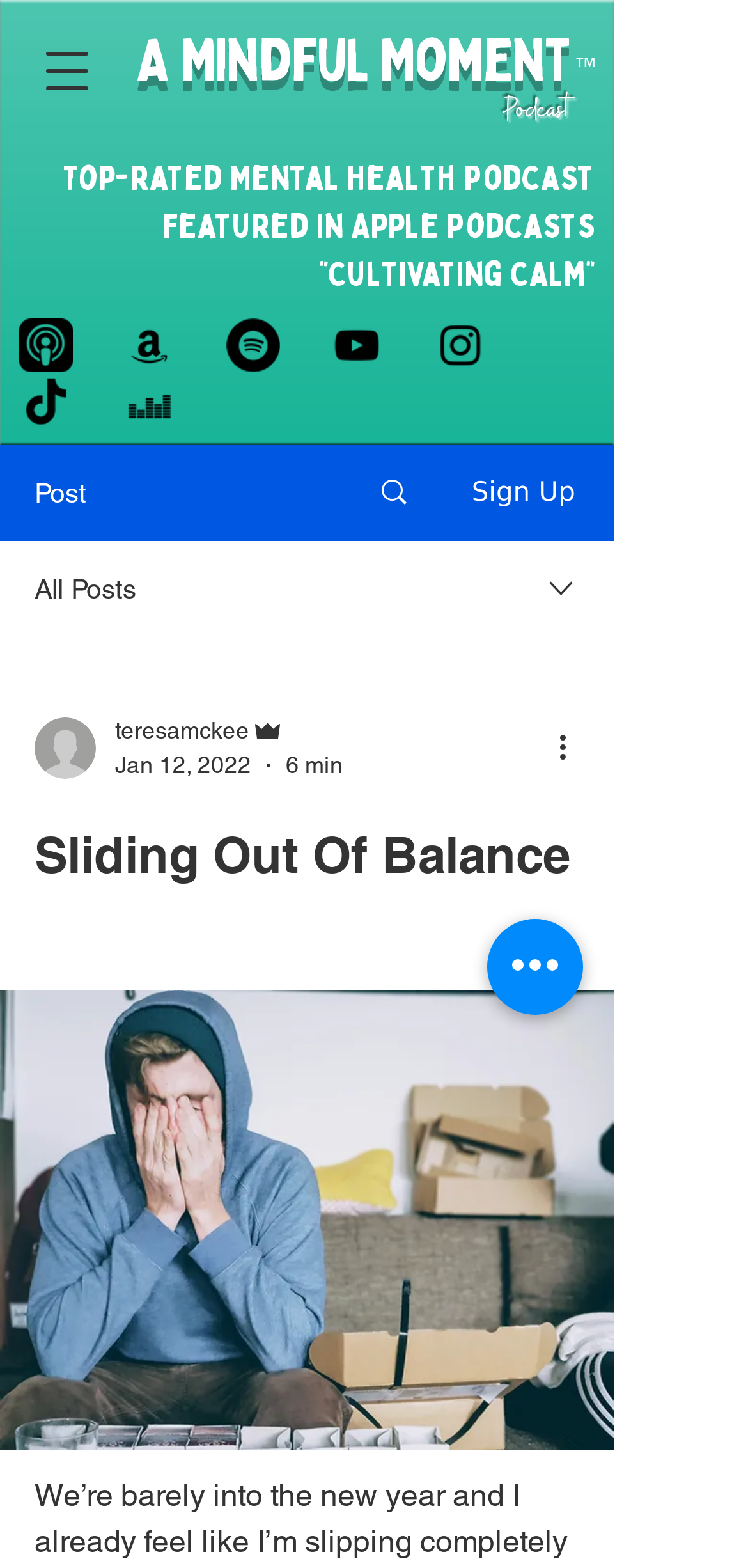Determine the bounding box coordinates of the clickable area required to perform the following instruction: "Check the details of High Quality HD Printing 60W CO2 Laser Printer". The coordinates should be represented as four float numbers between 0 and 1: [left, top, right, bottom].

None